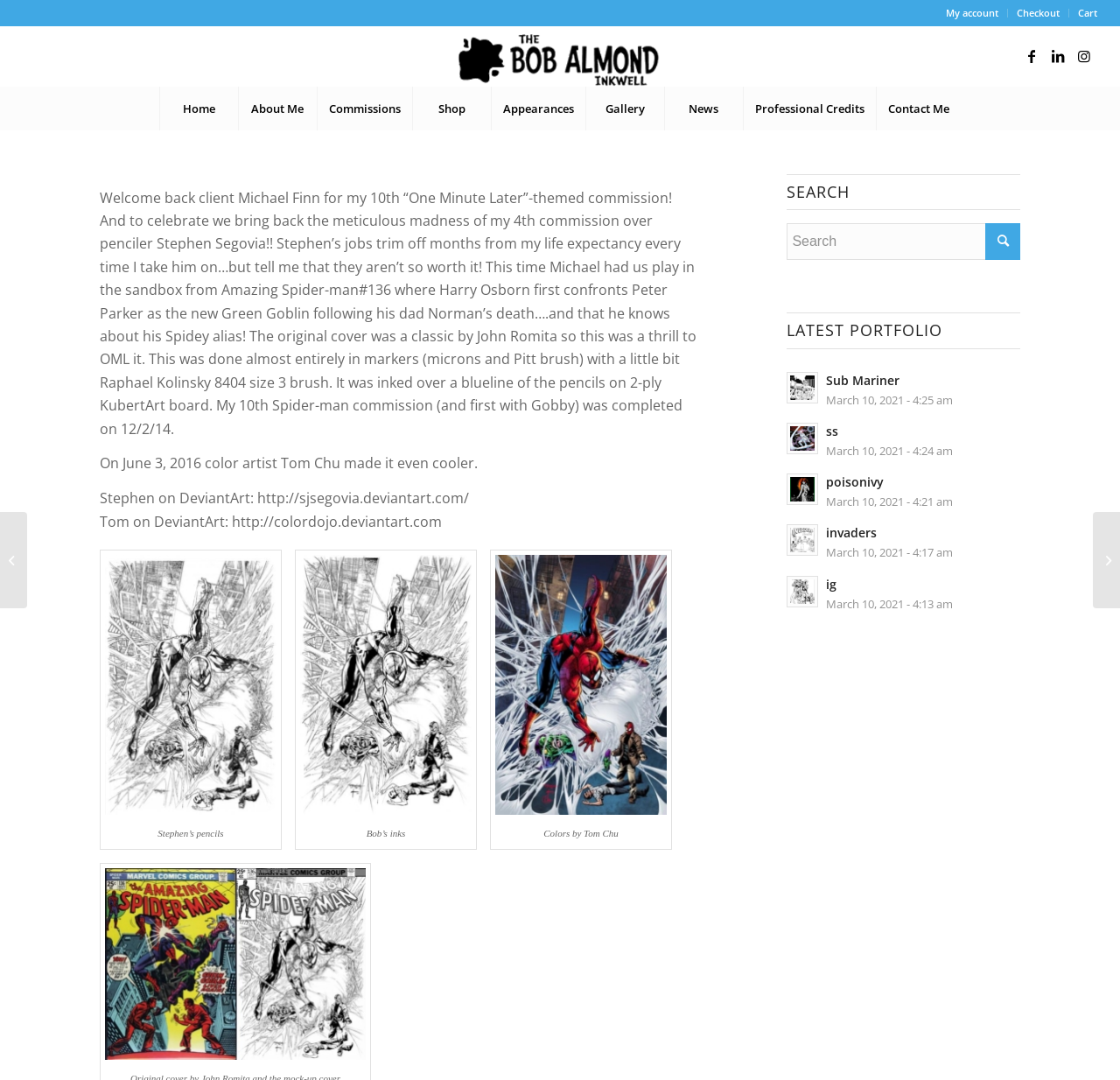Could you locate the bounding box coordinates for the section that should be clicked to accomplish this task: "View Commissions".

[0.283, 0.08, 0.368, 0.121]